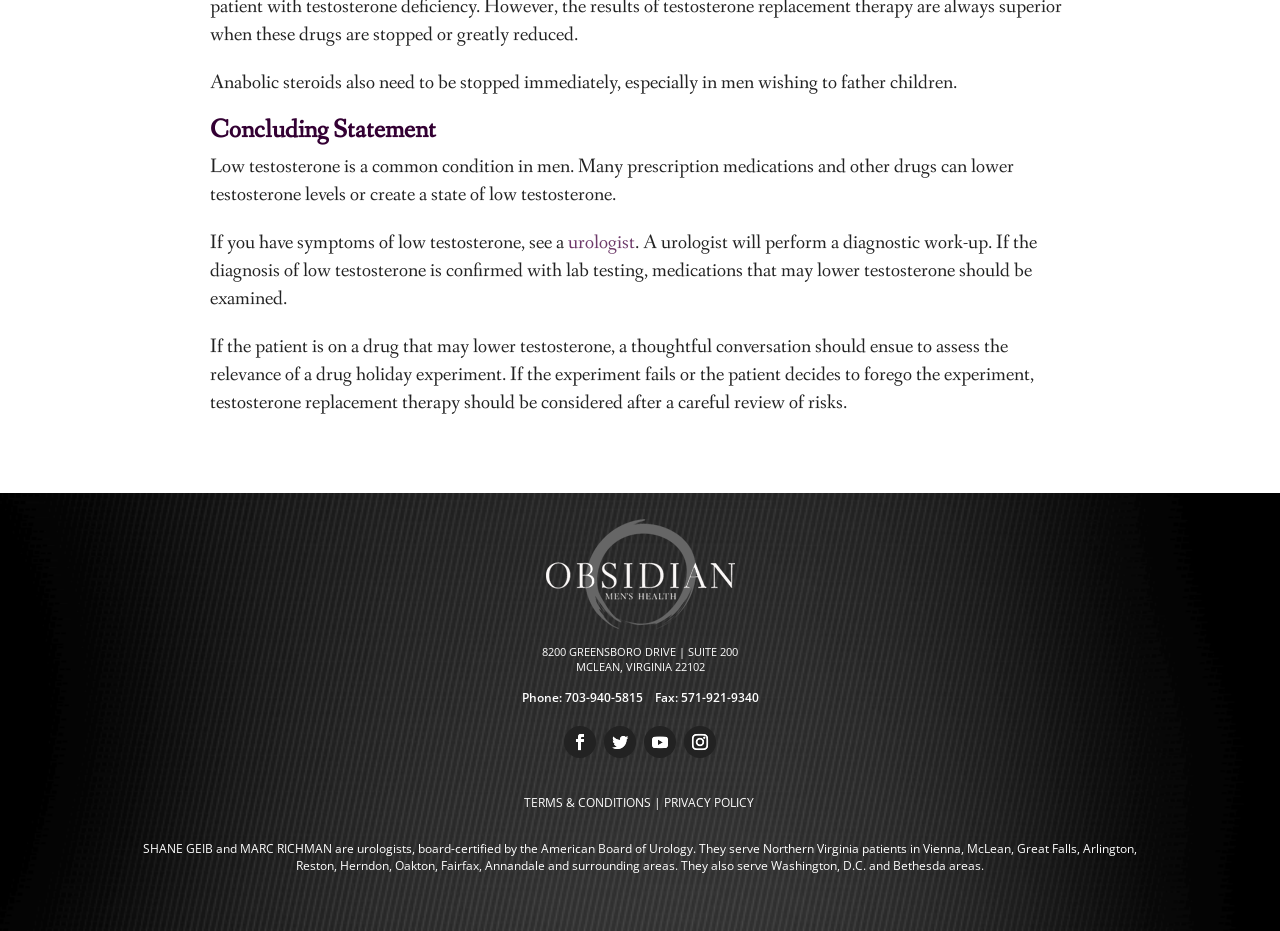Locate the bounding box coordinates of the area that needs to be clicked to fulfill the following instruction: "Read the terms and conditions". The coordinates should be in the format of four float numbers between 0 and 1, namely [left, top, right, bottom].

[0.409, 0.852, 0.508, 0.871]